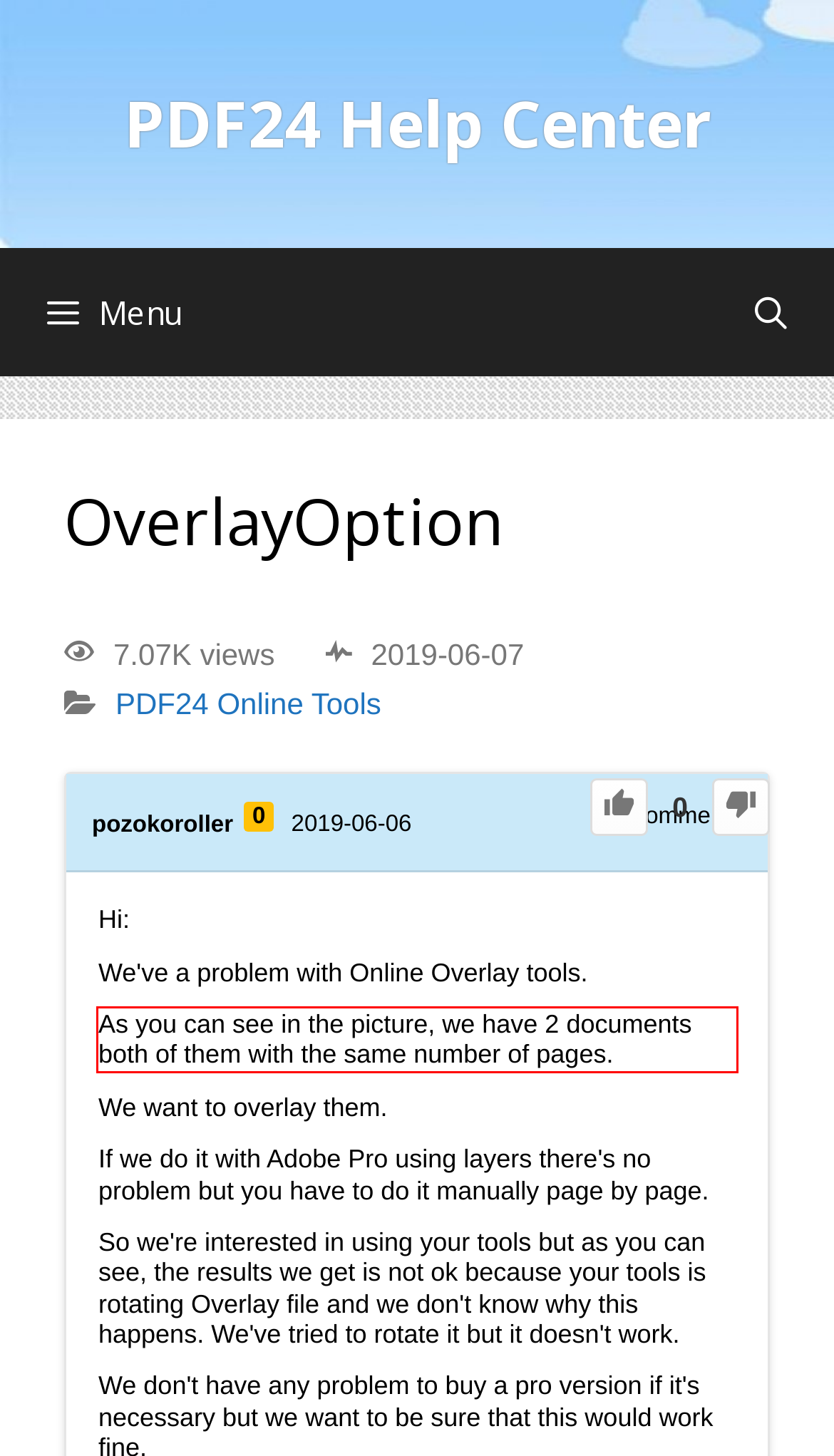From the given screenshot of a webpage, identify the red bounding box and extract the text content within it.

As you can see in the picture, we have 2 documents both of them with the same number of pages.